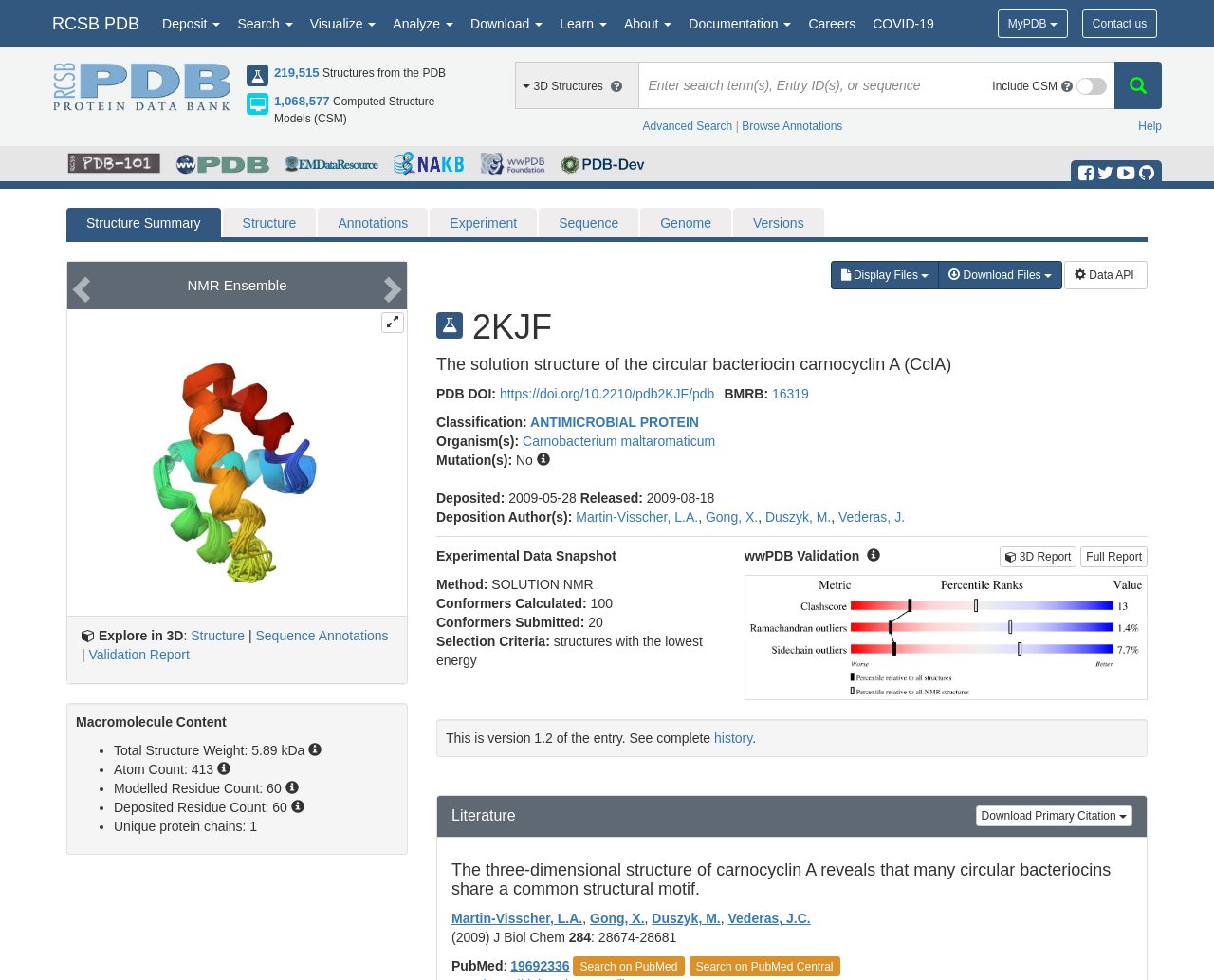Please identify the bounding box coordinates of the element on the webpage that should be clicked to follow this instruction: "Get help". The bounding box coordinates should be given as four float numbers between 0 and 1, formatted as [left, top, right, bottom].

[0.938, 0.122, 0.957, 0.136]